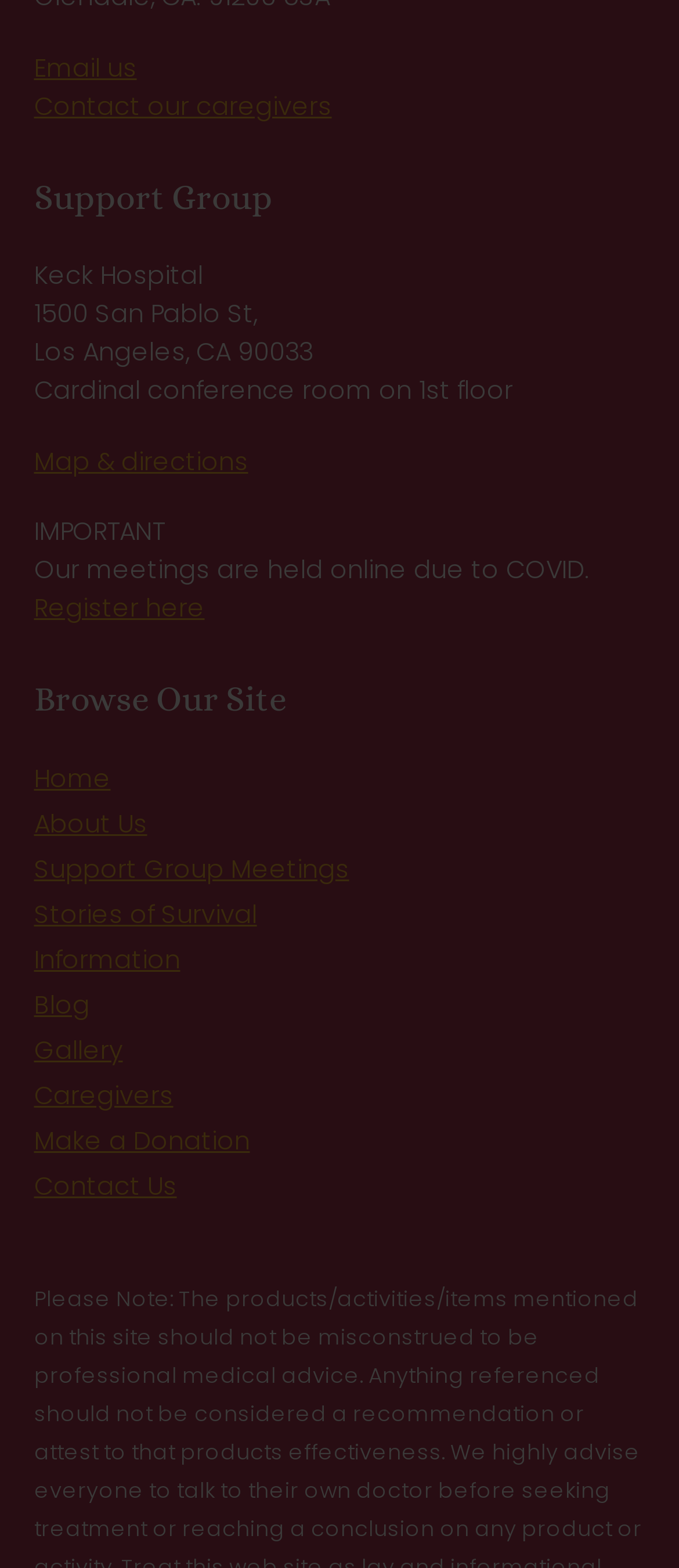Identify the coordinates of the bounding box for the element that must be clicked to accomplish the instruction: "Contact our caregivers".

[0.05, 0.056, 0.488, 0.079]